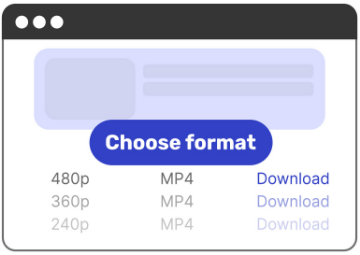Detail everything you observe in the image.

The image displays a user interface for a music downloader tool, showcasing options to select video formats for download. Centered prominently is a blue button labeled "Choose format," inviting users to make a selection. Below this button, several options are listed: three resolutions—480p, 360p, and 240p—each accompanied by the format type "MP4." Each resolution option includes a blue "Download" link, allowing users to easily initiate the downloading process for their preferred video quality. This interface exemplifies the straightforward and user-friendly experience aimed at facilitating fast and efficient music downloads.